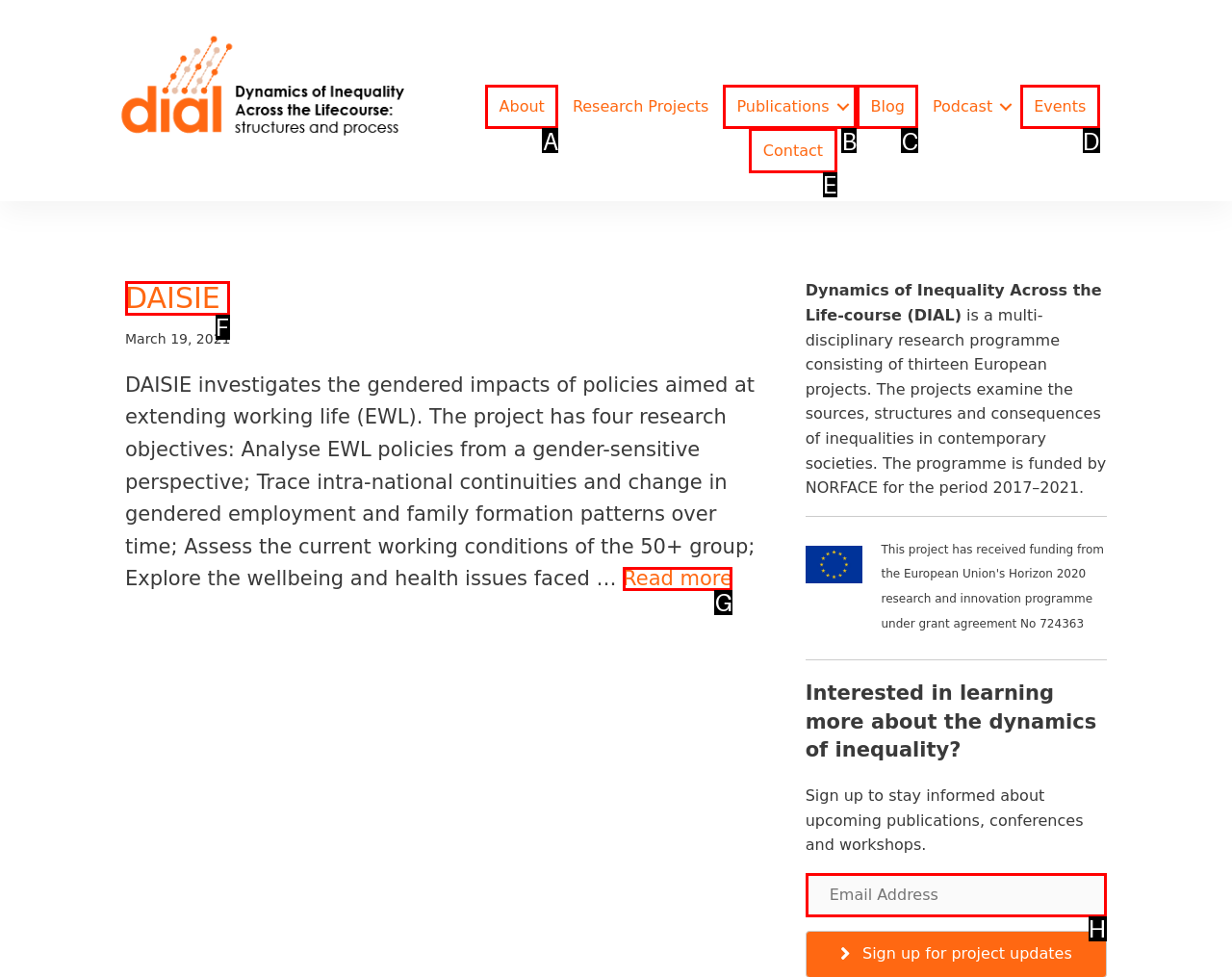Point out which HTML element you should click to fulfill the task: Sign up to stay informed.
Provide the option's letter from the given choices.

H